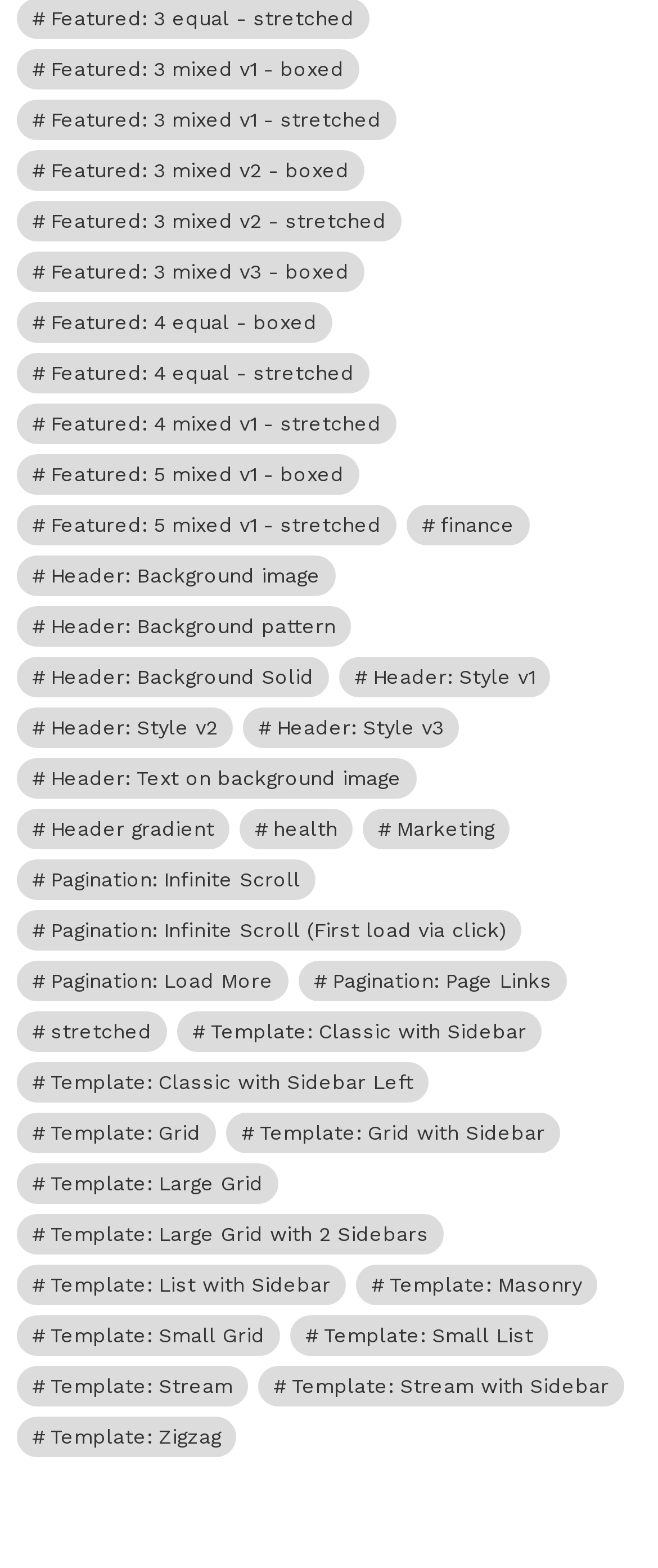Can you determine the bounding box coordinates of the area that needs to be clicked to fulfill the following instruction: "Explore finance category"?

[0.618, 0.322, 0.805, 0.347]